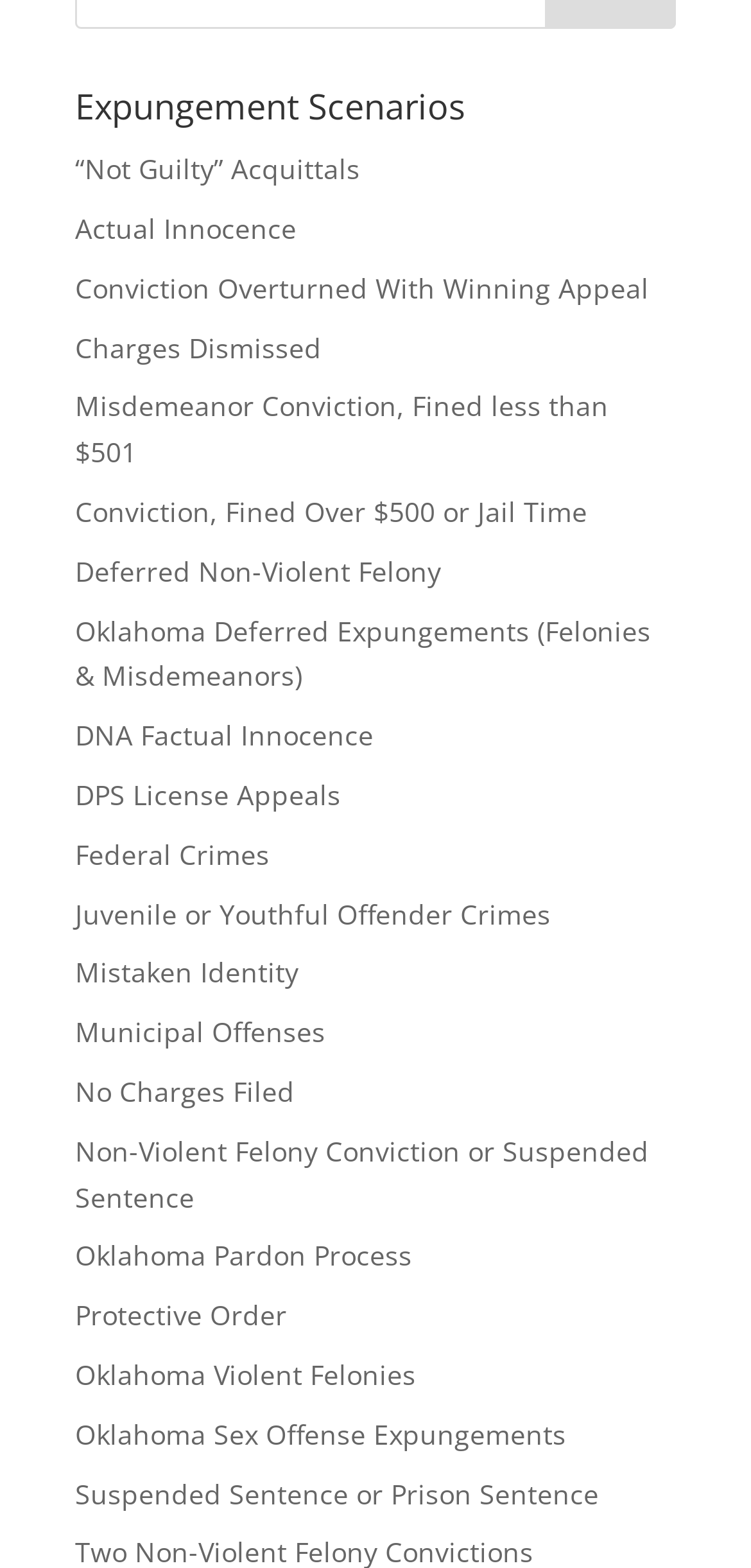Determine the bounding box coordinates of the clickable element to achieve the following action: 'Learn about 'DNA Factual Innocence''. Provide the coordinates as four float values between 0 and 1, formatted as [left, top, right, bottom].

[0.1, 0.457, 0.497, 0.481]